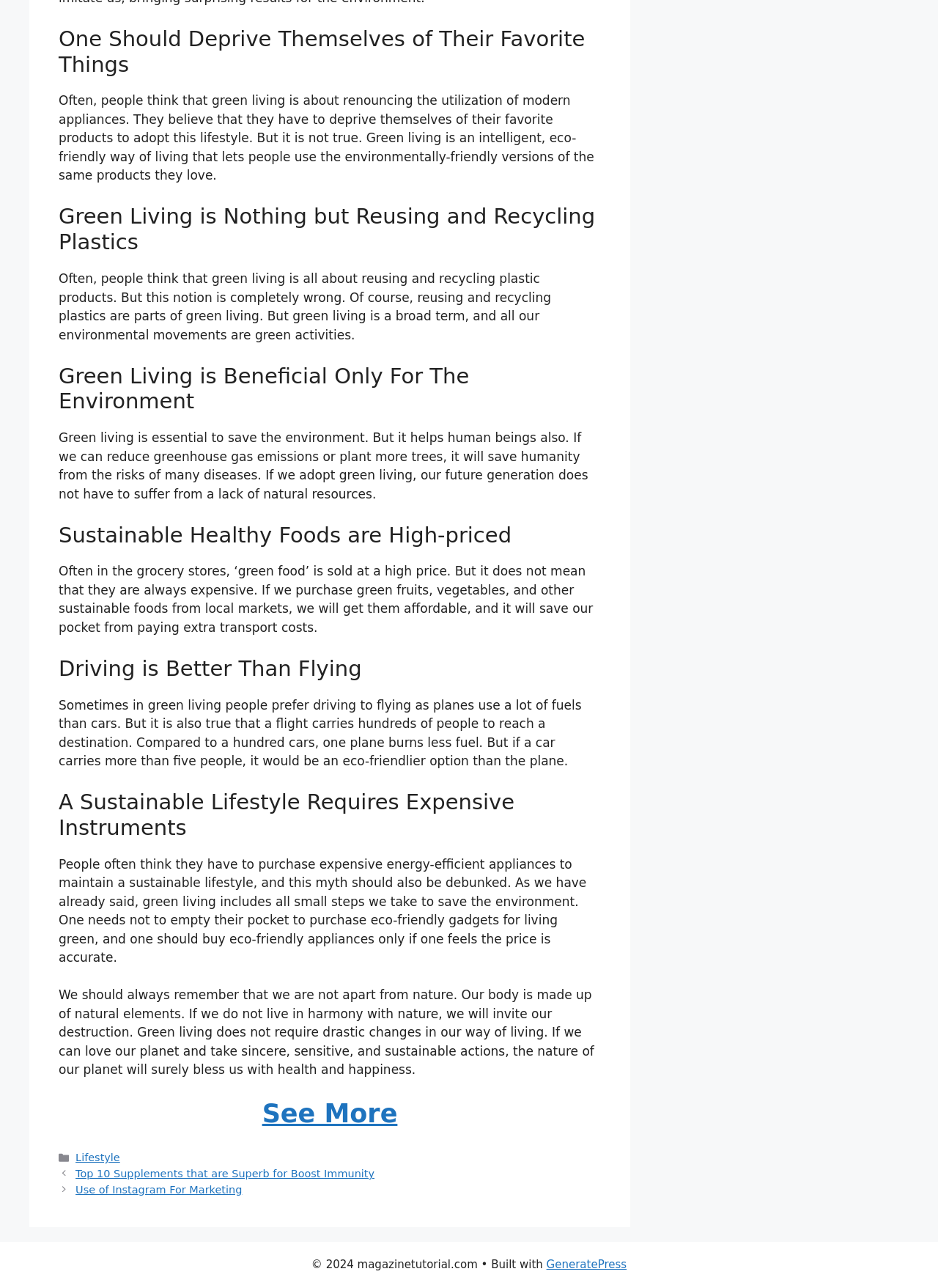Based on the image, give a detailed response to the question: What is the benefit of green living?

According to the static text element, green living not only helps the environment but also saves humanity from the risks of many diseases, and it is essential for the future generation to have natural resources.